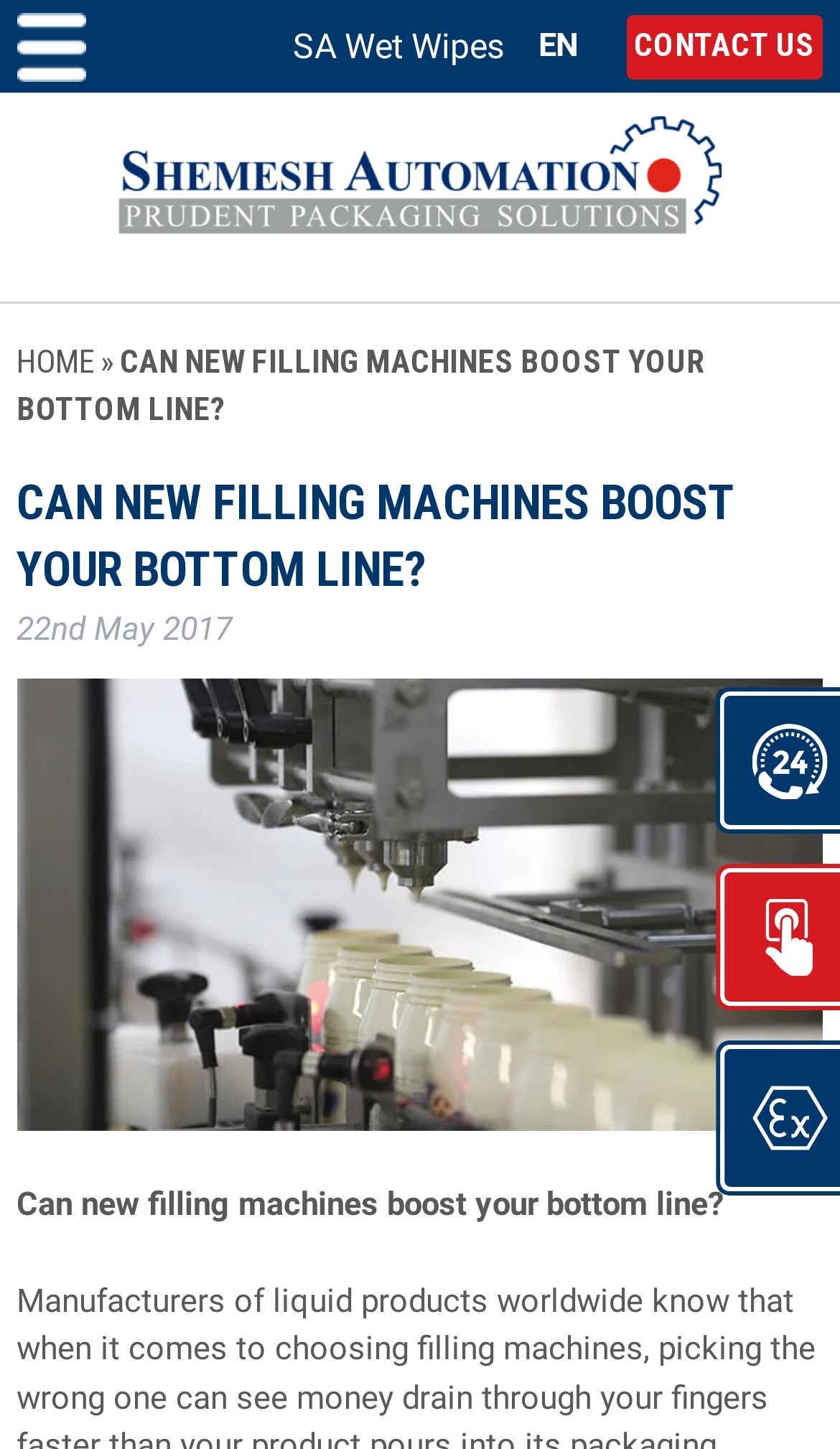What is the topic of the article?
Look at the image and answer the question with a single word or phrase.

Filling machines